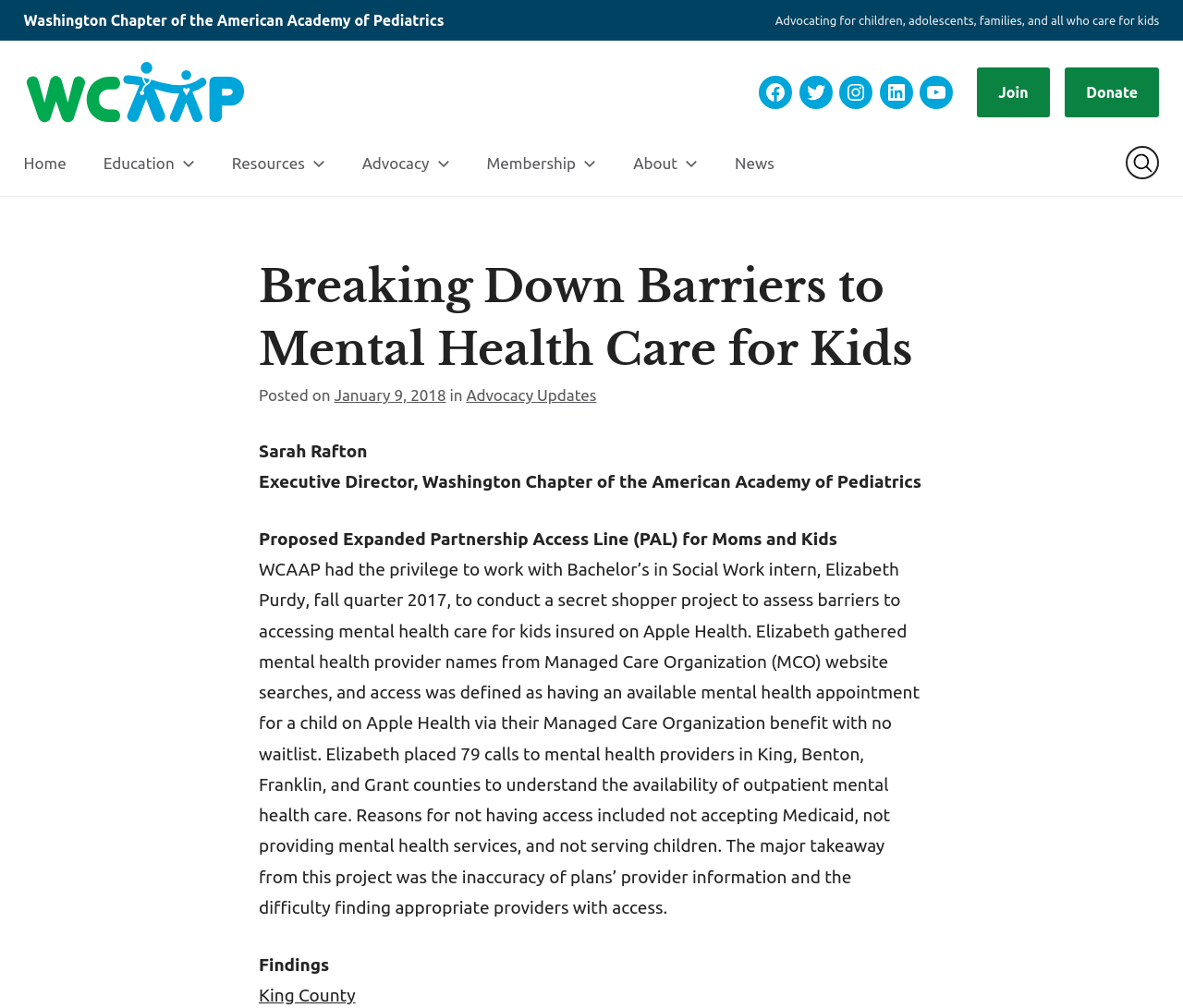How many calls did Elizabeth place to mental health providers?
Refer to the image and provide a one-word or short phrase answer.

79